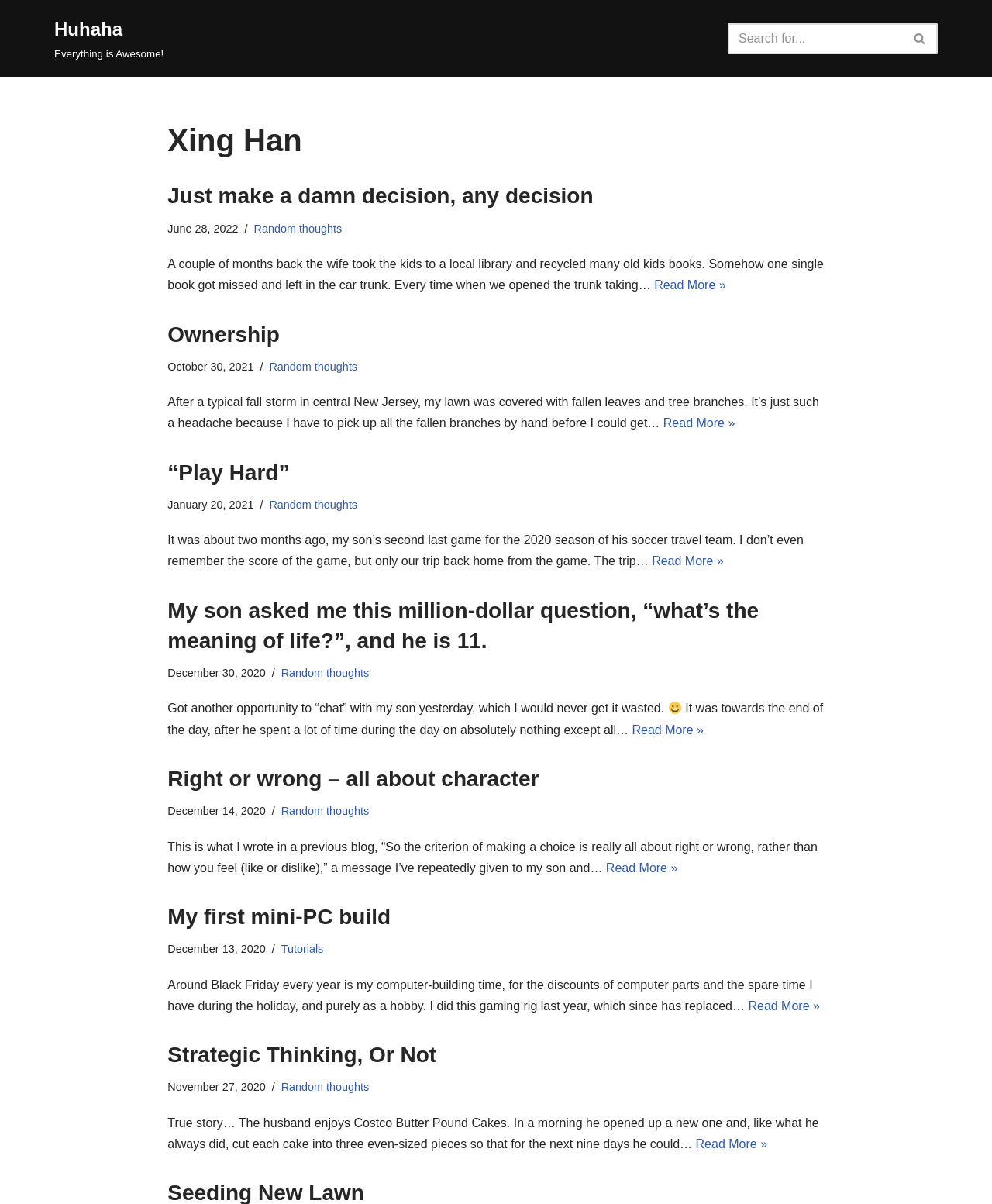Provide the bounding box coordinates of the area you need to click to execute the following instruction: "Go to 'Huhaha Everything is Awesome!' page".

[0.055, 0.012, 0.165, 0.052]